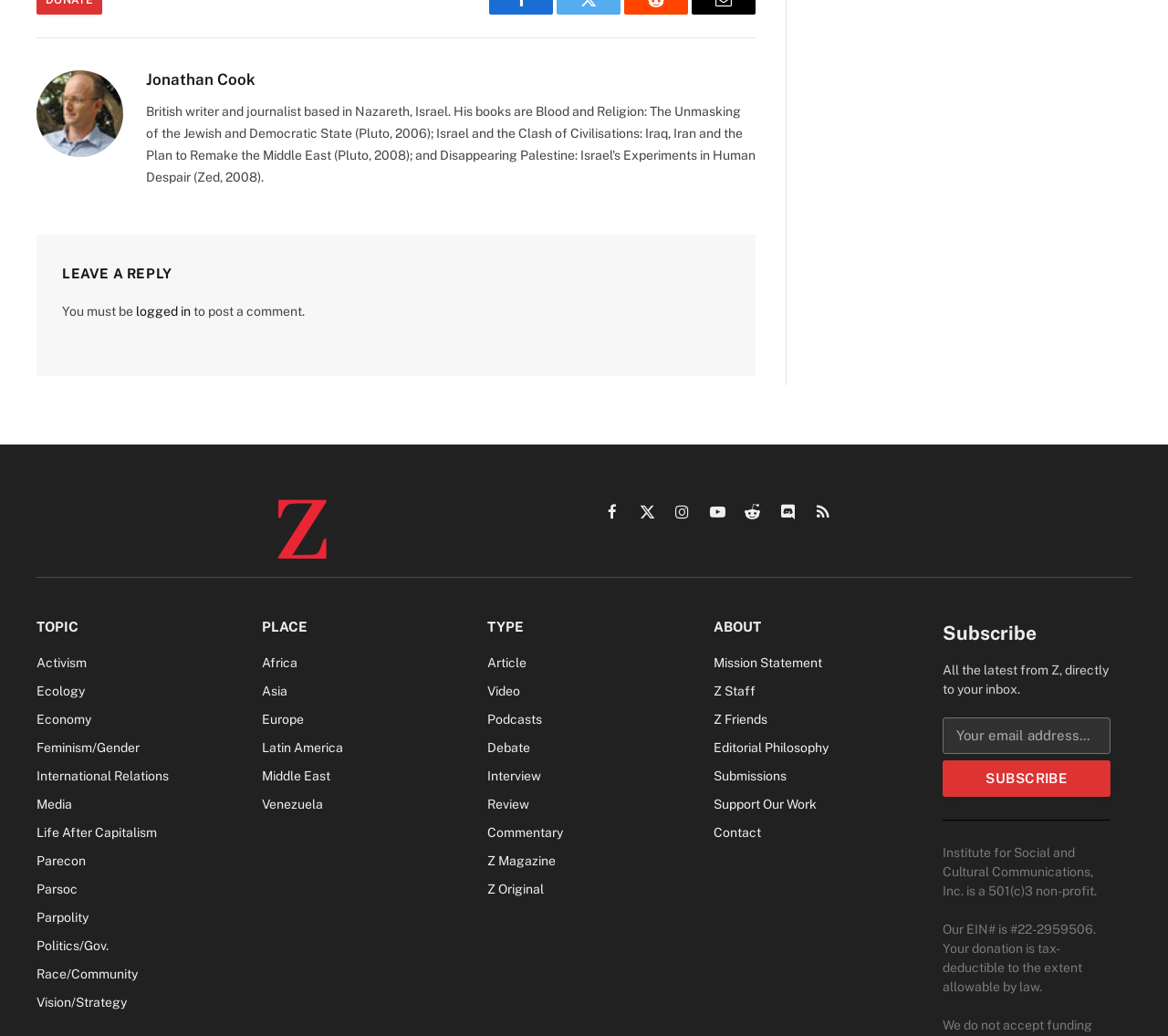Given the element description Interview, specify the bounding box coordinates of the corresponding UI element in the format (top-left x, top-left y, bottom-right x, bottom-right y). All values must be between 0 and 1.

[0.417, 0.742, 0.464, 0.756]